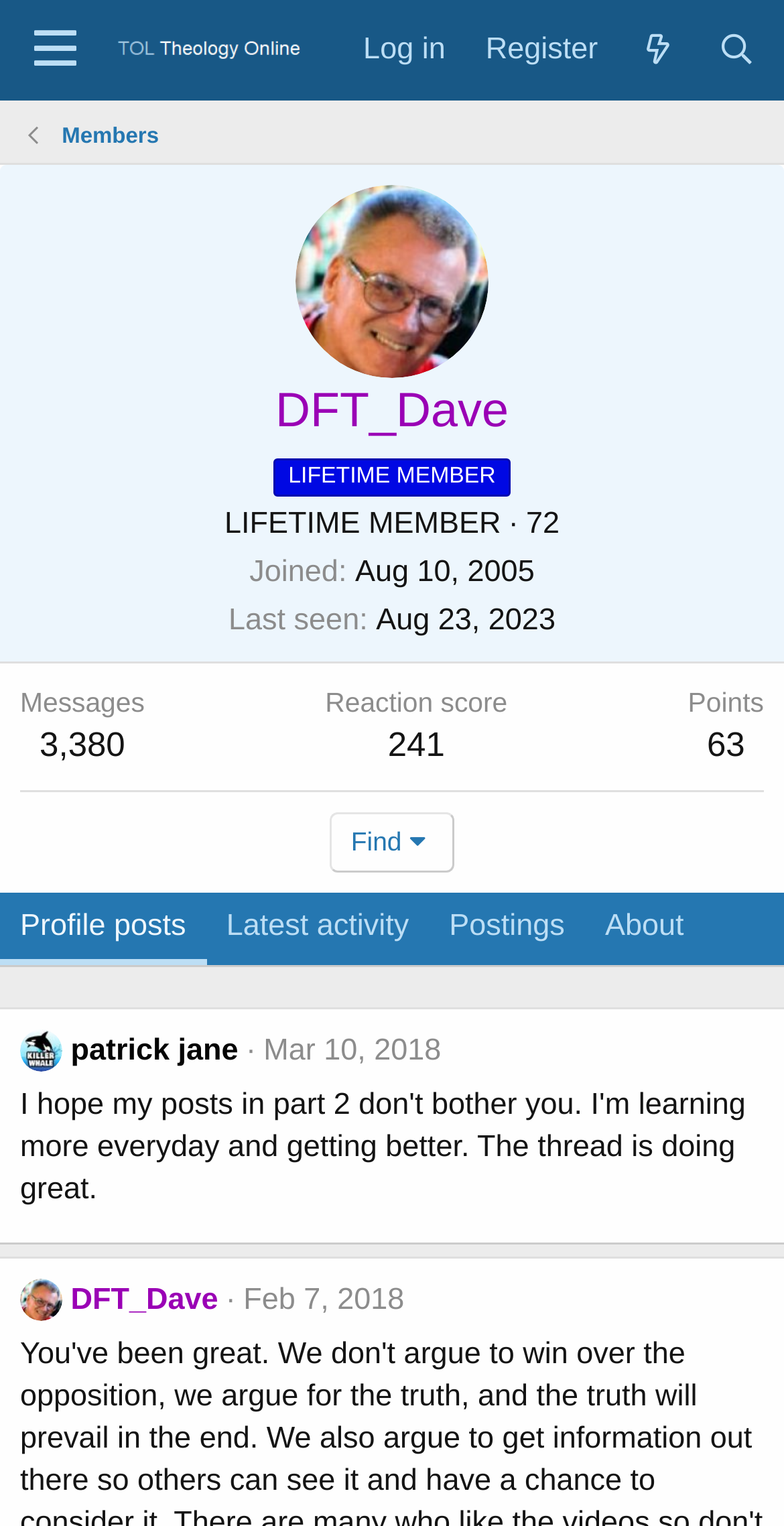Identify the bounding box of the HTML element described as: "3,380".

[0.051, 0.476, 0.16, 0.501]